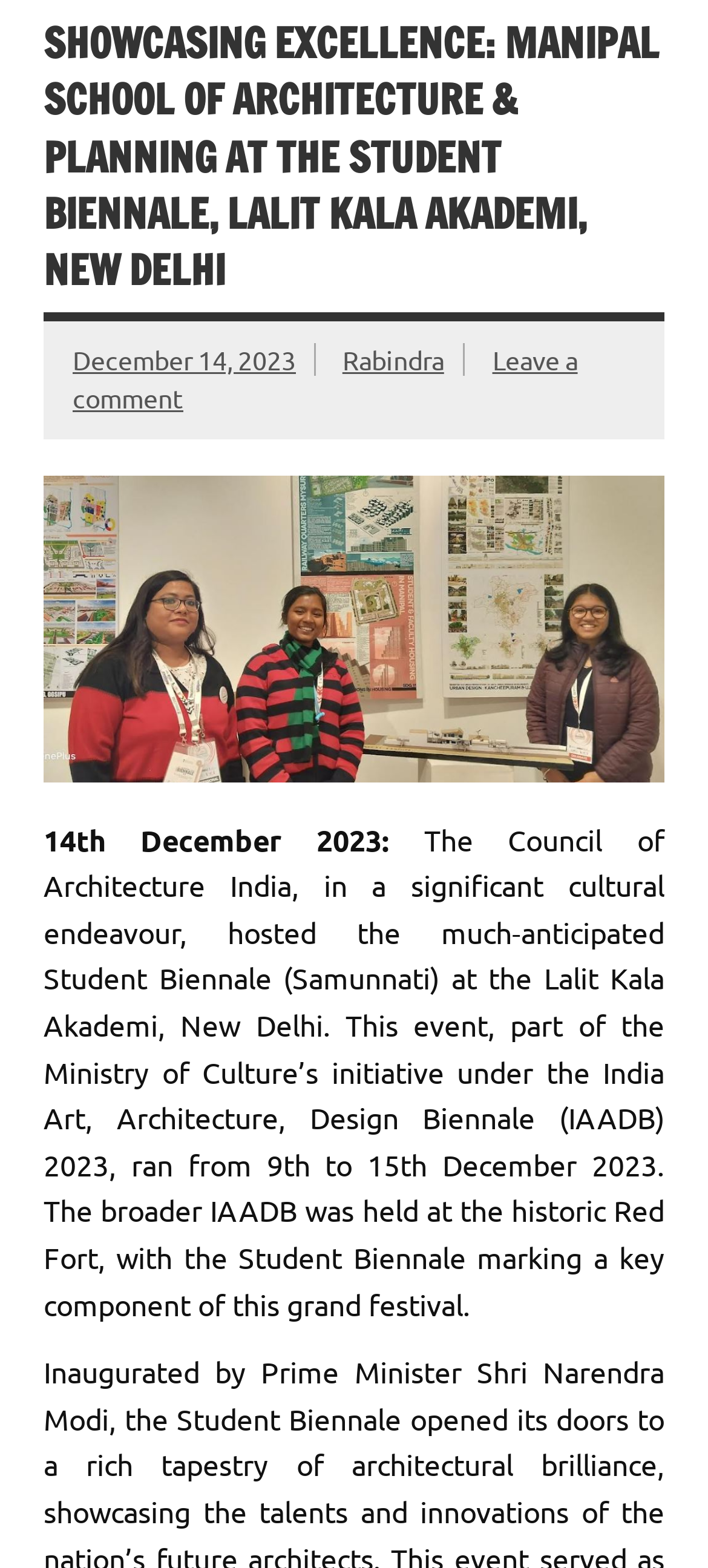Using the given description, provide the bounding box coordinates formatted as (top-left x, top-left y, bottom-right x, bottom-right y), with all values being floating point numbers between 0 and 1. Description: Advantages

None